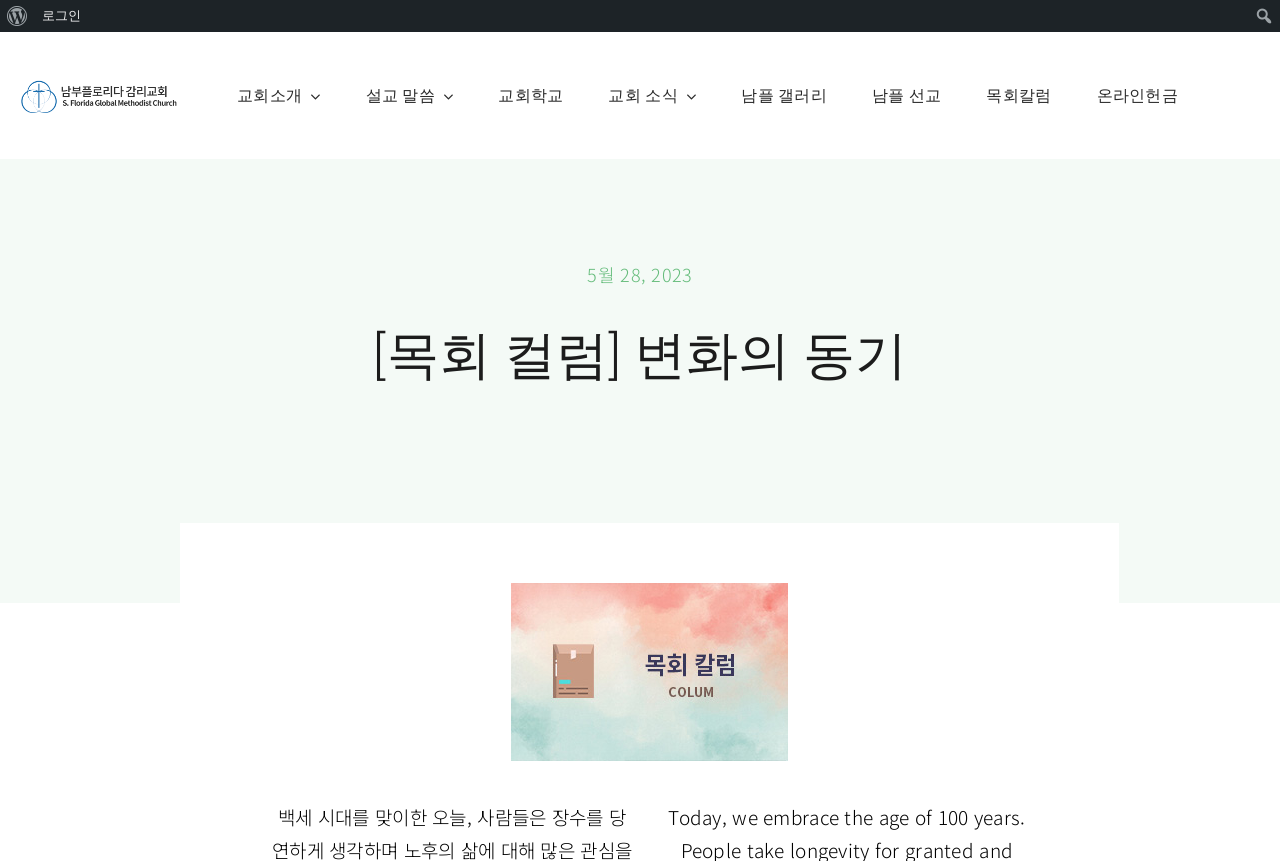Locate the bounding box coordinates of the element's region that should be clicked to carry out the following instruction: "go to church introduction". The coordinates need to be four float numbers between 0 and 1, i.e., [left, top, right, bottom].

[0.185, 0.074, 0.25, 0.148]